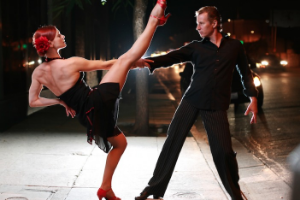What type of shoes is the female dancer wearing?
Please analyze the image and answer the question with as much detail as possible.

The caption specifically mentions that the female dancer is wearing 'striking red heels', which suggests that her shoes are high-heeled and red in color.